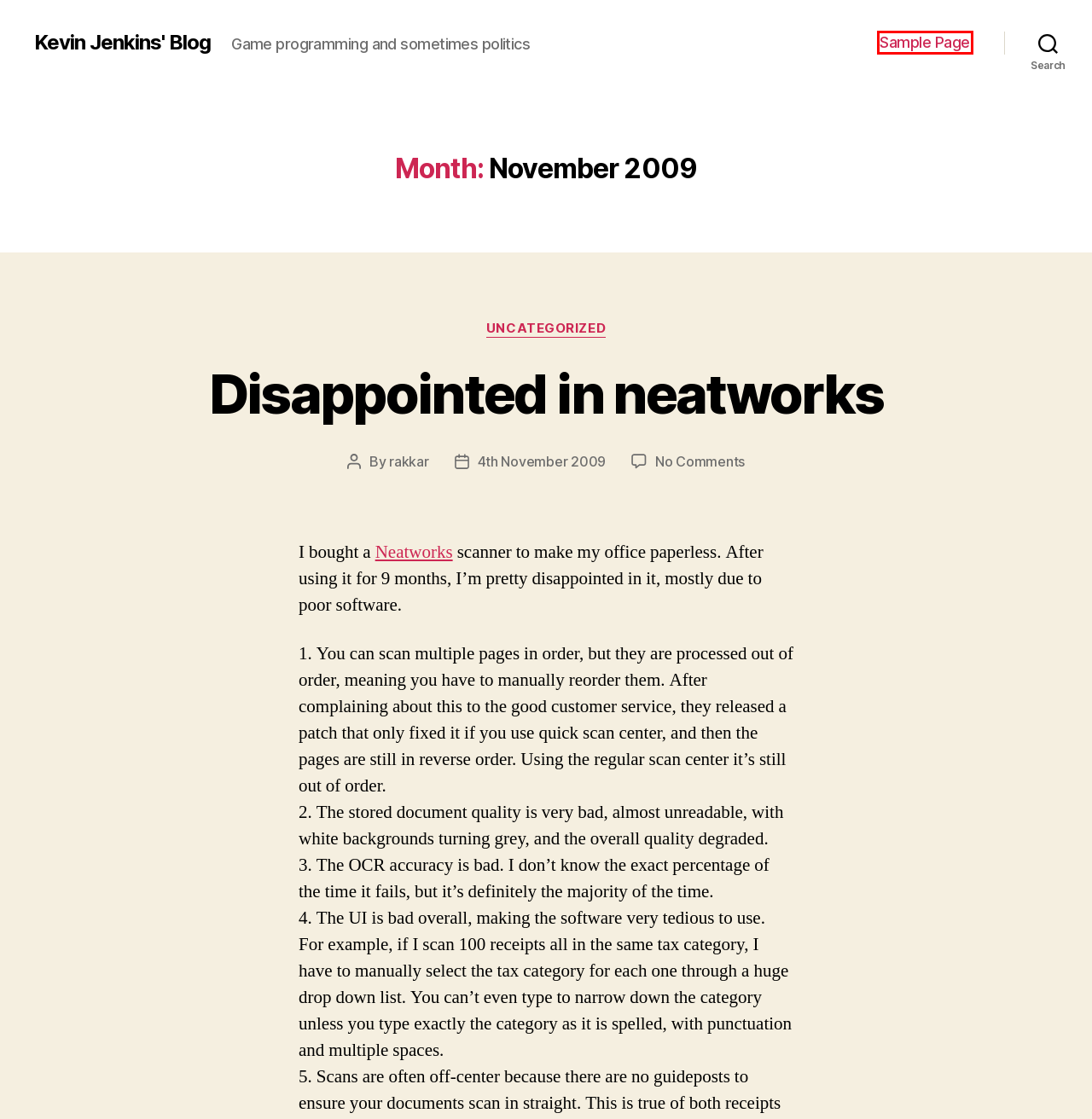Provided is a screenshot of a webpage with a red bounding box around an element. Select the most accurate webpage description for the page that appears after clicking the highlighted element. Here are the candidates:
A. Home of the magnificant Rak'kar!
B. rakkar – Kevin Jenkins' Blog
C. Disappointed in neatworks – Kevin Jenkins' Blog
D. Kevin Jenkins' Blog – Game programming and sometimes politics
E. Sample Page – Kevin Jenkins' Blog
F. Uncategorized – Kevin Jenkins' Blog
G. Uber driver makes $12.91 an hour – Kevin Jenkins' Blog
H. April 2009 – Kevin Jenkins' Blog

E